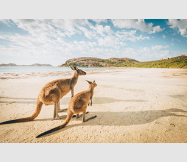What meets the golden sands?
Using the details from the image, give an elaborate explanation to answer the question.

According to the caption, the golden sands meet the gentle waves, indicating the point where the beach meets the ocean.